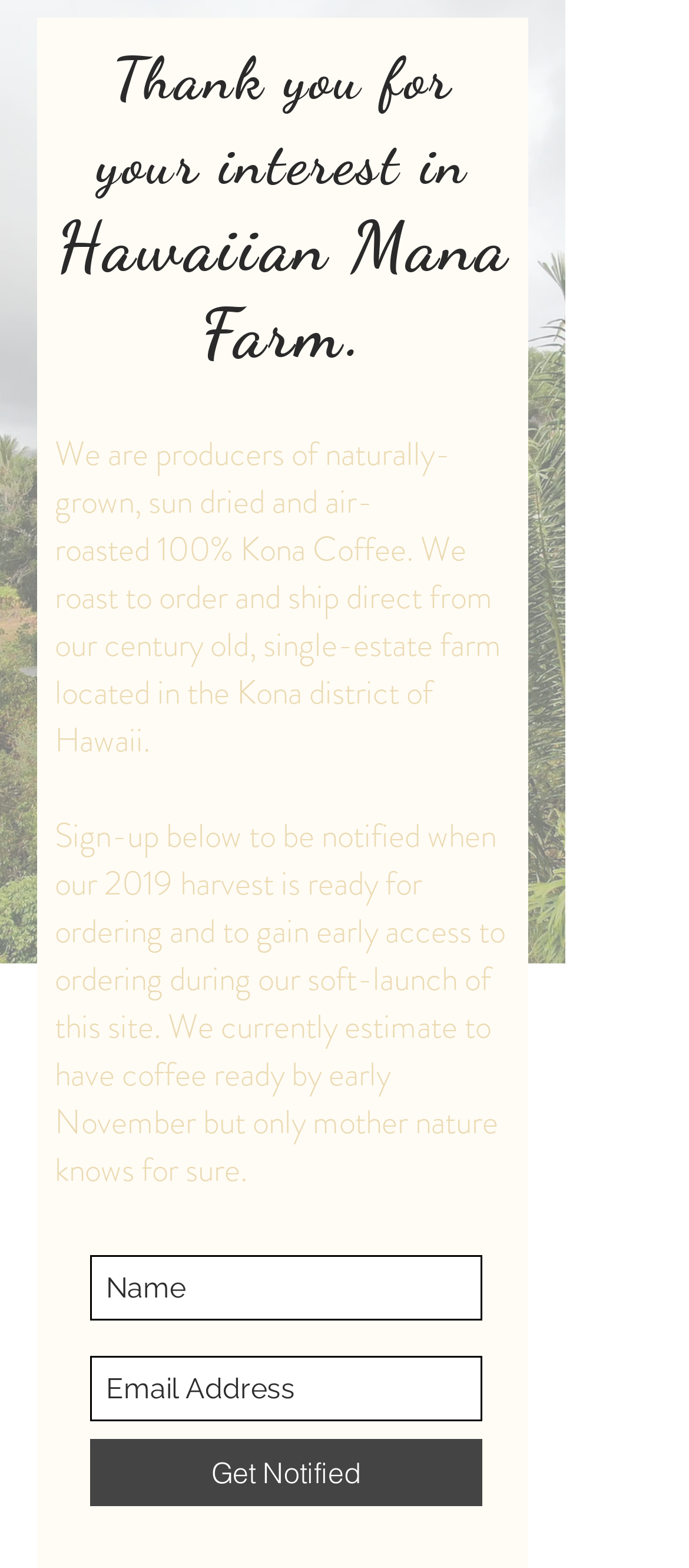Given the element description "aria-label="Email Address" name="email" placeholder="Email Address"" in the screenshot, predict the bounding box coordinates of that UI element.

[0.131, 0.865, 0.7, 0.906]